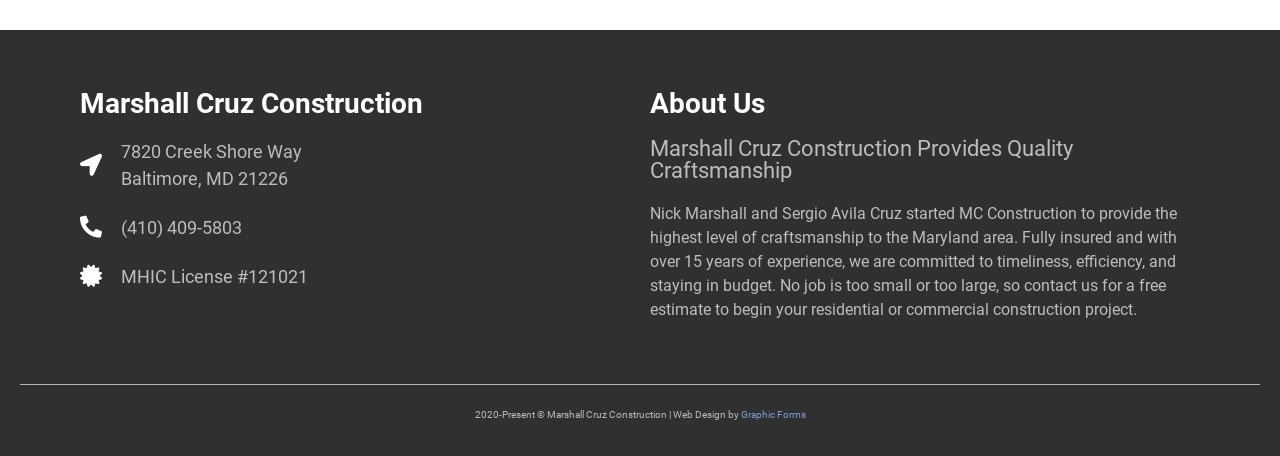What is the phone number?
Using the image as a reference, answer the question with a short word or phrase.

(410) 409-5803